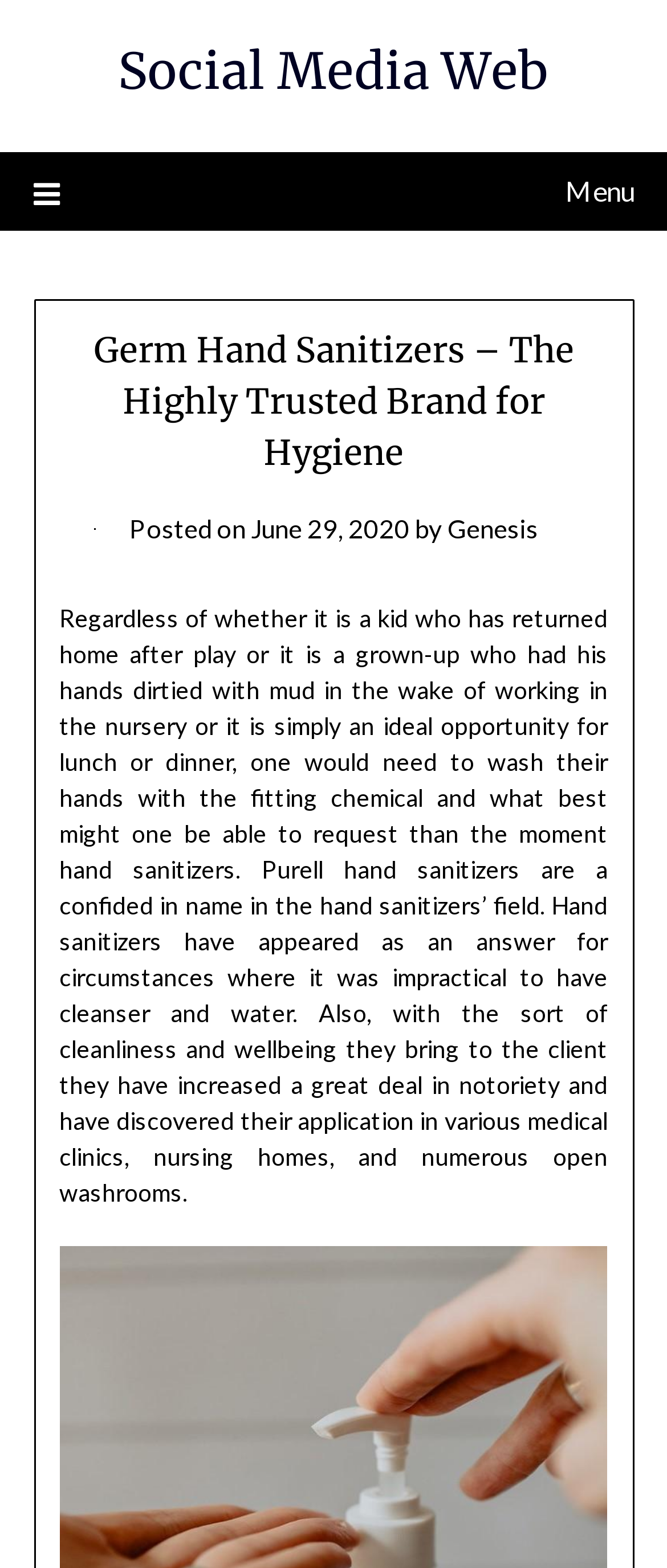Describe all the significant parts and information present on the webpage.

The webpage is about Germ Hand Sanitizers, a trusted brand for hygiene. At the top-right corner, there is a link to "Social Media Web". Below it, there is a menu icon with the text "\uf0c9 Menu" that can be expanded. 

The main content of the webpage is divided into two sections. The top section is a header area that contains the title "Germ Hand Sanitizers – The Highly Trusted Brand for Hygiene" and some metadata about the post, including the date "June 29, 2020" and the author "Genesis". 

The bottom section is a large block of text that discusses the importance of hand sanitizers, specifically Purell hand sanitizers, in various situations such as after playing, working in the nursery, or before meals. It highlights the convenience and health benefits of hand sanitizers, especially in places like hospitals, nursing homes, and public restrooms.